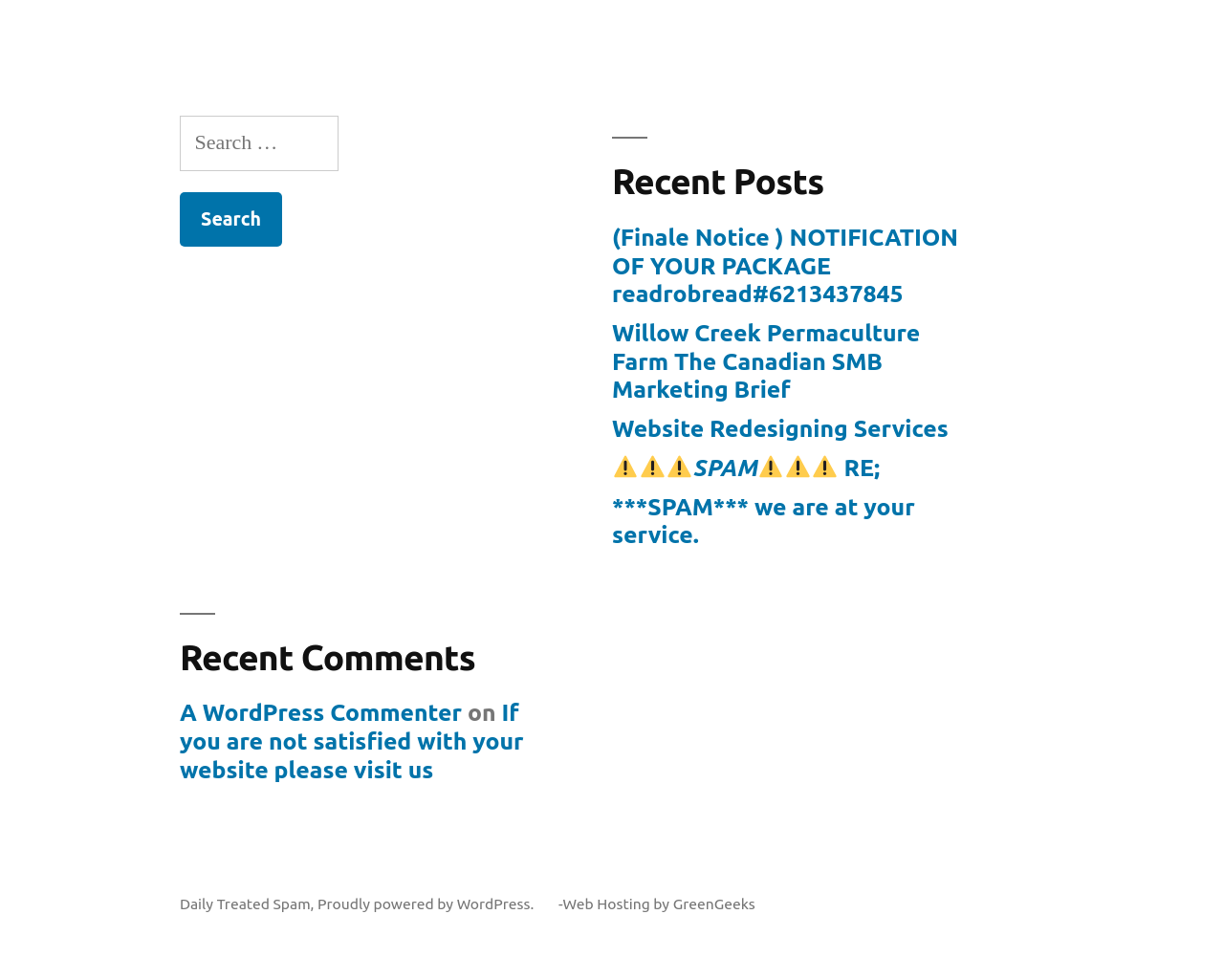Determine the coordinates of the bounding box that should be clicked to complete the instruction: "Read the first recent comment". The coordinates should be represented by four float numbers between 0 and 1: [left, top, right, bottom].

[0.147, 0.714, 0.377, 0.741]